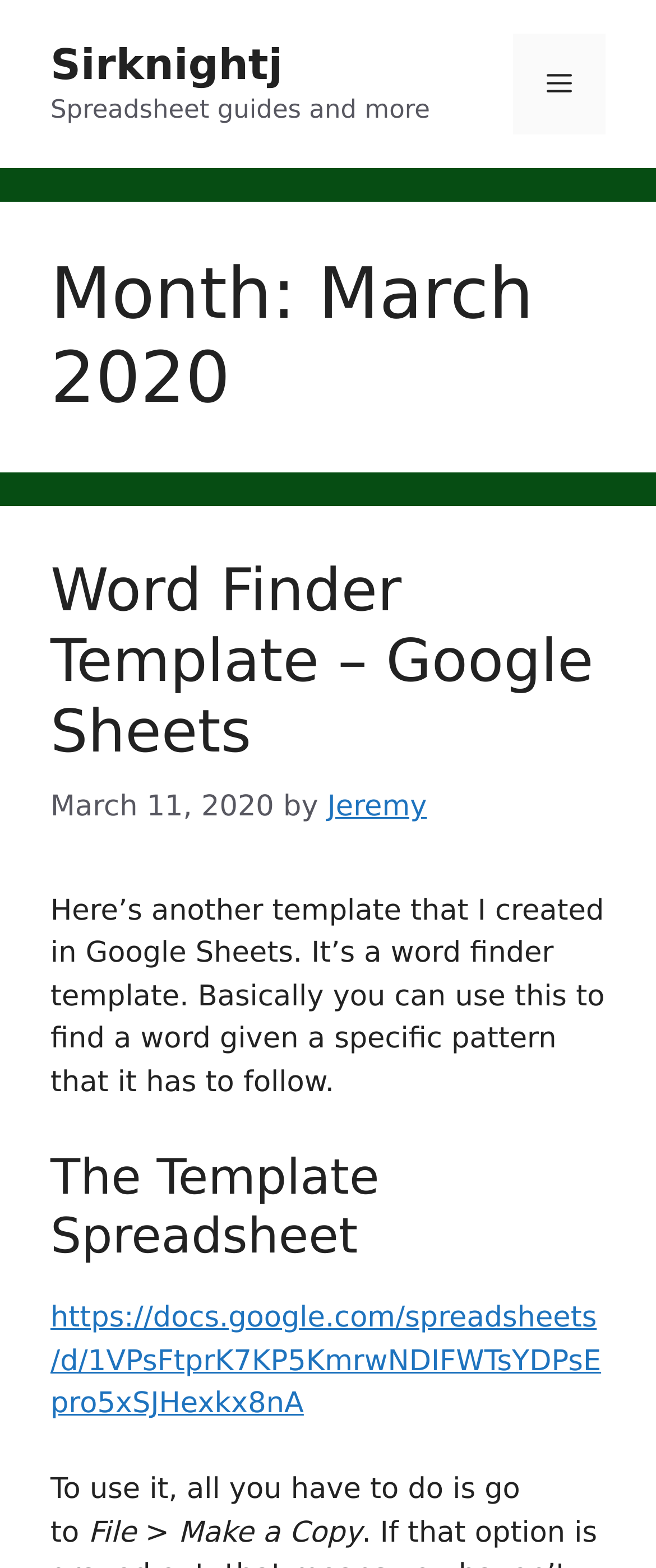Locate the bounding box of the UI element defined by this description: "Sirknightj". The coordinates should be given as four float numbers between 0 and 1, formatted as [left, top, right, bottom].

[0.077, 0.025, 0.431, 0.057]